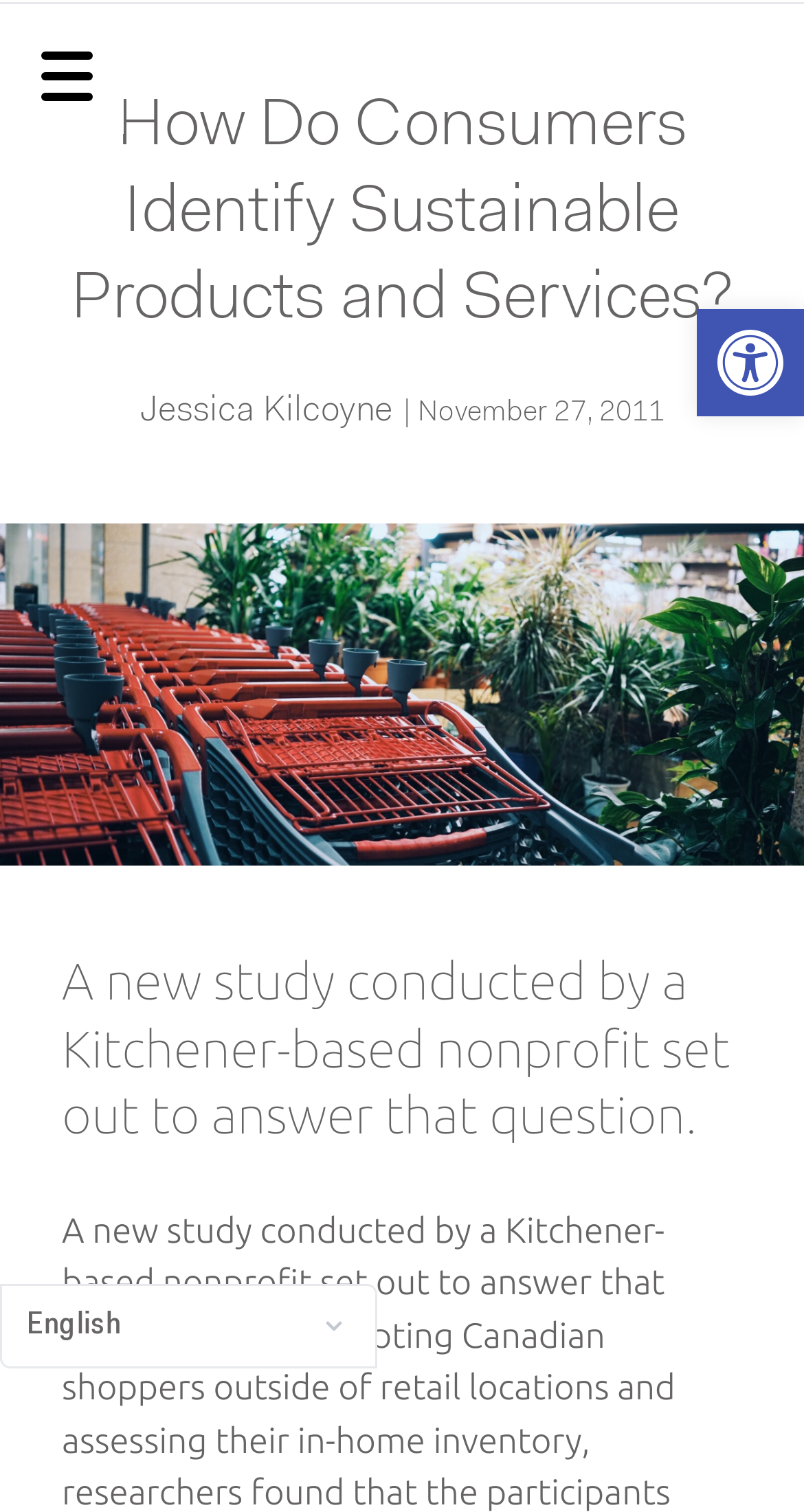Utilize the details in the image to thoroughly answer the following question: Who is the author of the article?

The webpage has a link with the text 'Jessica Kilcoyne', which suggests that she is the author of the article.